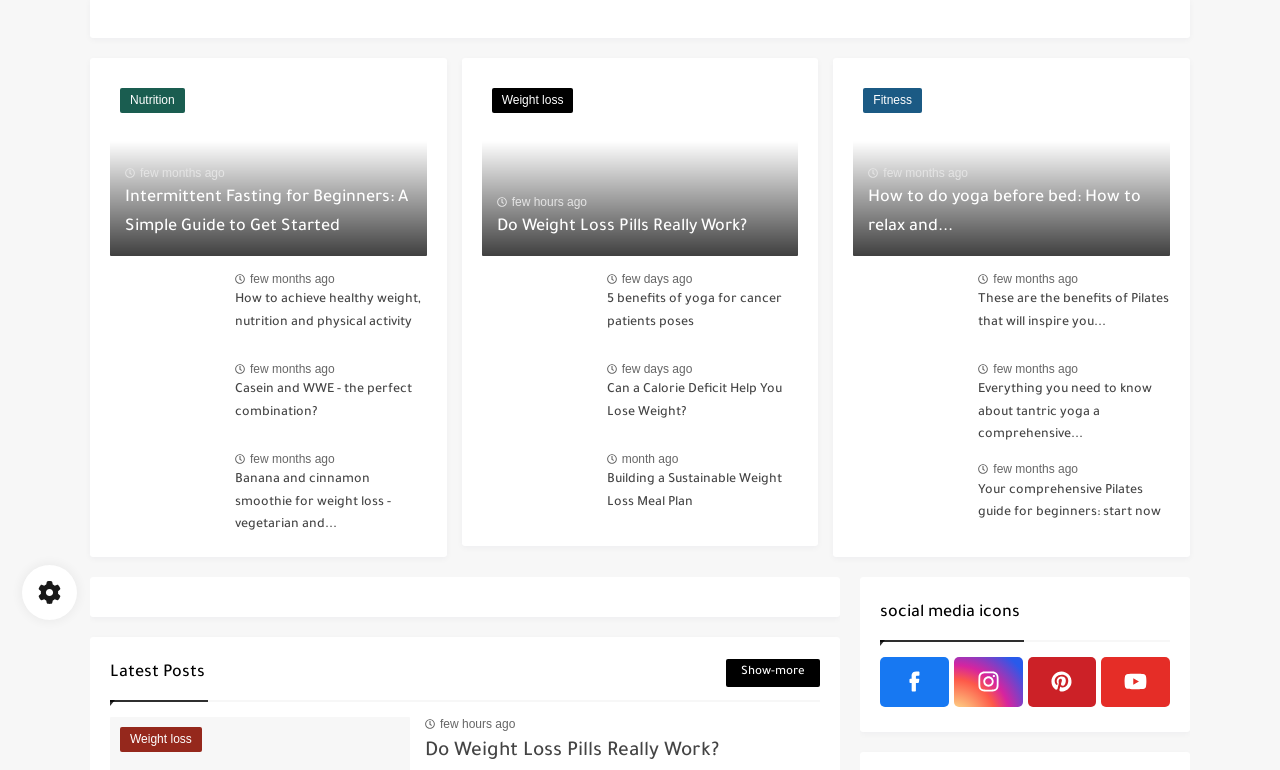Bounding box coordinates should be in the format (top-left x, top-left y, bottom-right x, bottom-right y) and all values should be floating point numbers between 0 and 1. Determine the bounding box coordinate for the UI element described as: few hours ago

[0.4, 0.253, 0.459, 0.272]